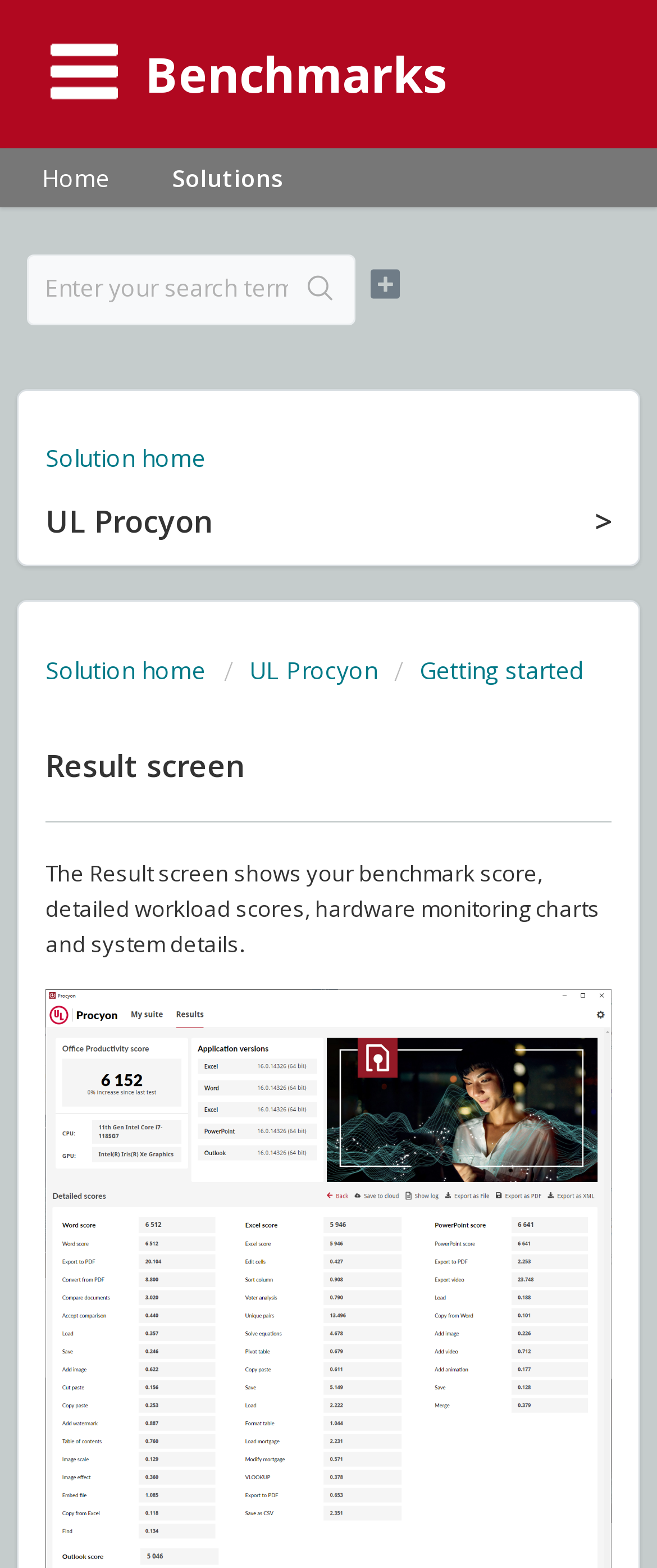Pinpoint the bounding box coordinates of the clickable area needed to execute the instruction: "Go to the home page". The coordinates should be specified as four float numbers between 0 and 1, i.e., [left, top, right, bottom].

[0.0, 0.095, 0.231, 0.132]